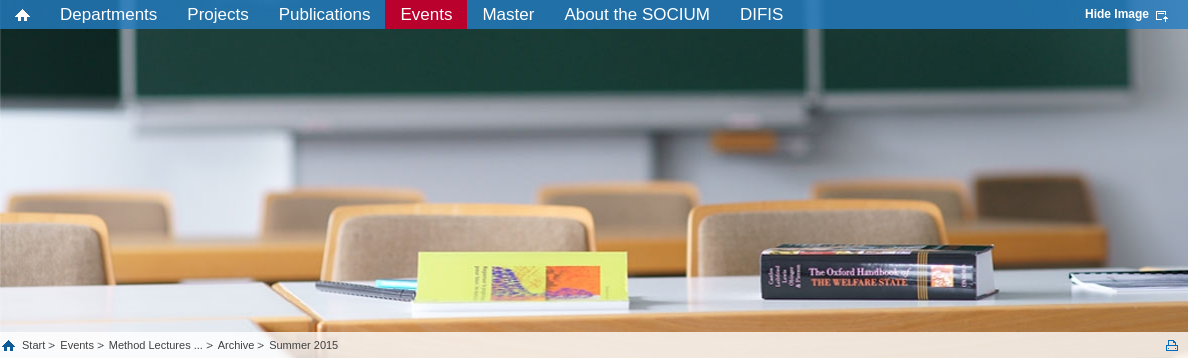What is the title of the well-worn book?
Please interpret the details in the image and answer the question thoroughly.

In the image, I see a book with a worn cover, and upon closer inspection, I can read the title 'The Oxford Handbook: The Welfare State', which suggests it may be a reference or required reading for attendees of the educational event.